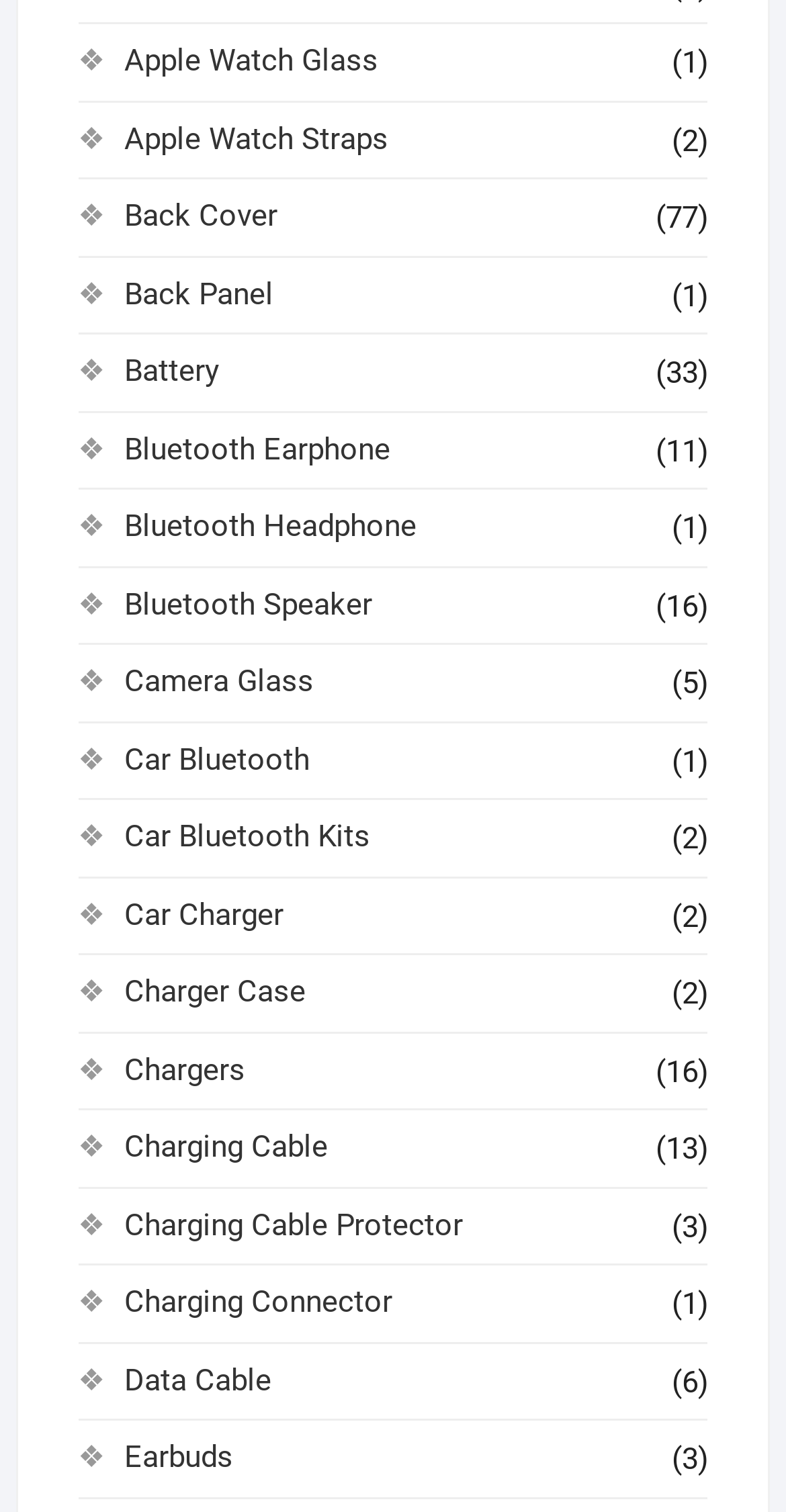Please indicate the bounding box coordinates of the element's region to be clicked to achieve the instruction: "Check out Car Charger". Provide the coordinates as four float numbers between 0 and 1, i.e., [left, top, right, bottom].

[0.158, 0.593, 0.361, 0.617]